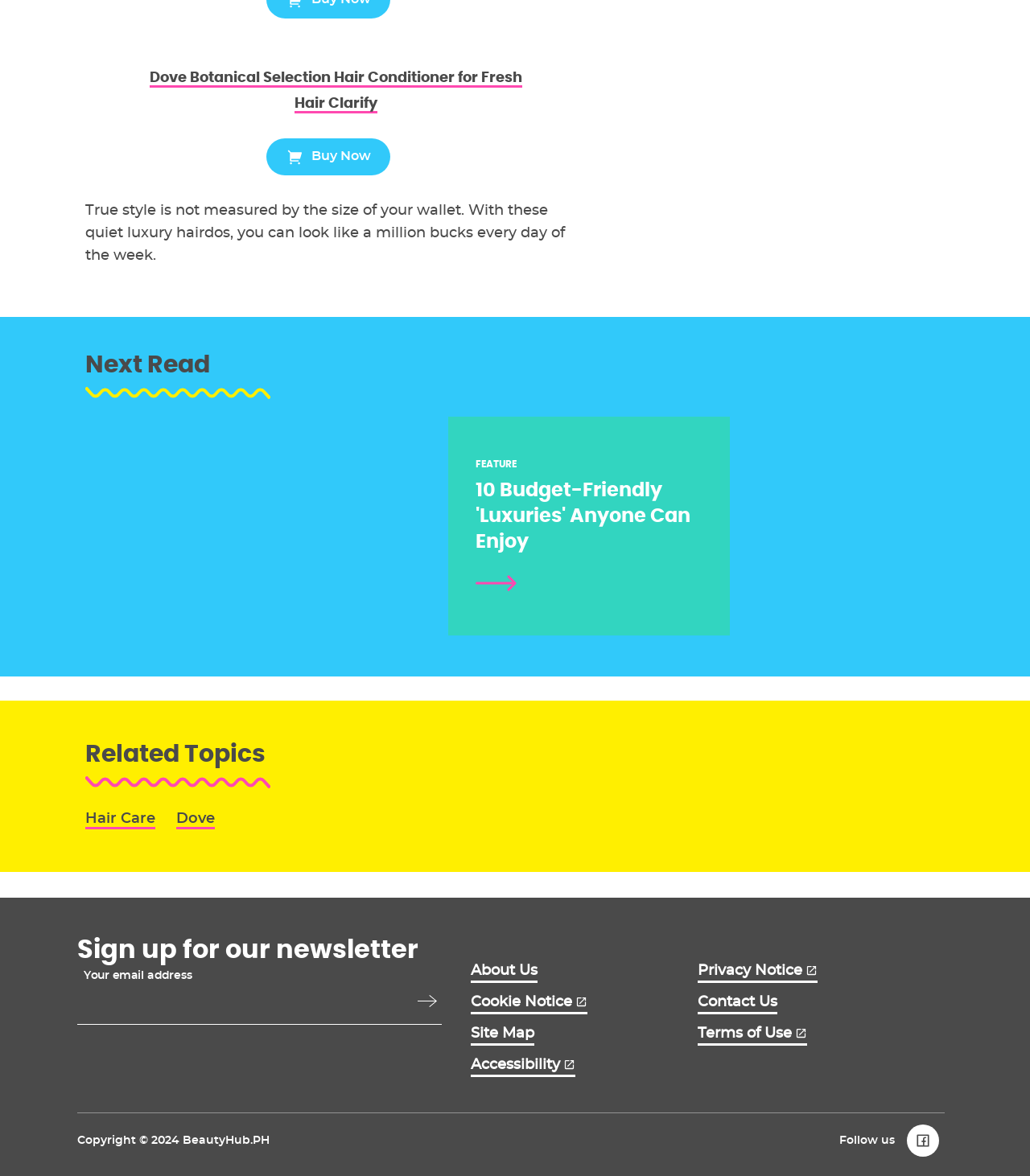Identify the bounding box coordinates of the clickable region necessary to fulfill the following instruction: "Subscribe us". The bounding box coordinates should be four float numbers between 0 and 1, i.e., [left, top, right, bottom].

[0.394, 0.837, 0.429, 0.871]